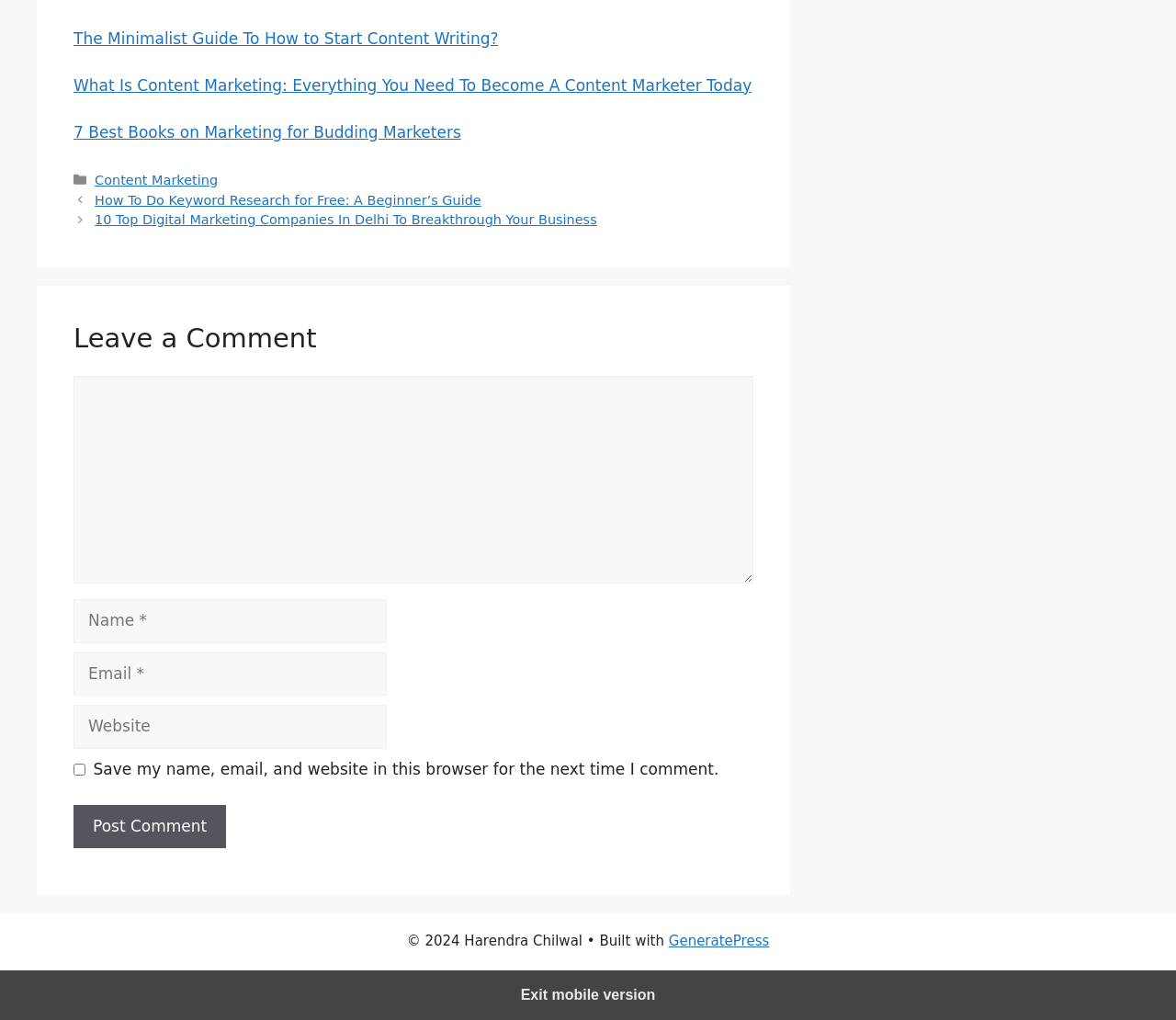Locate and provide the bounding box coordinates for the HTML element that matches this description: "GeneratePress".

[0.569, 0.915, 0.654, 0.931]